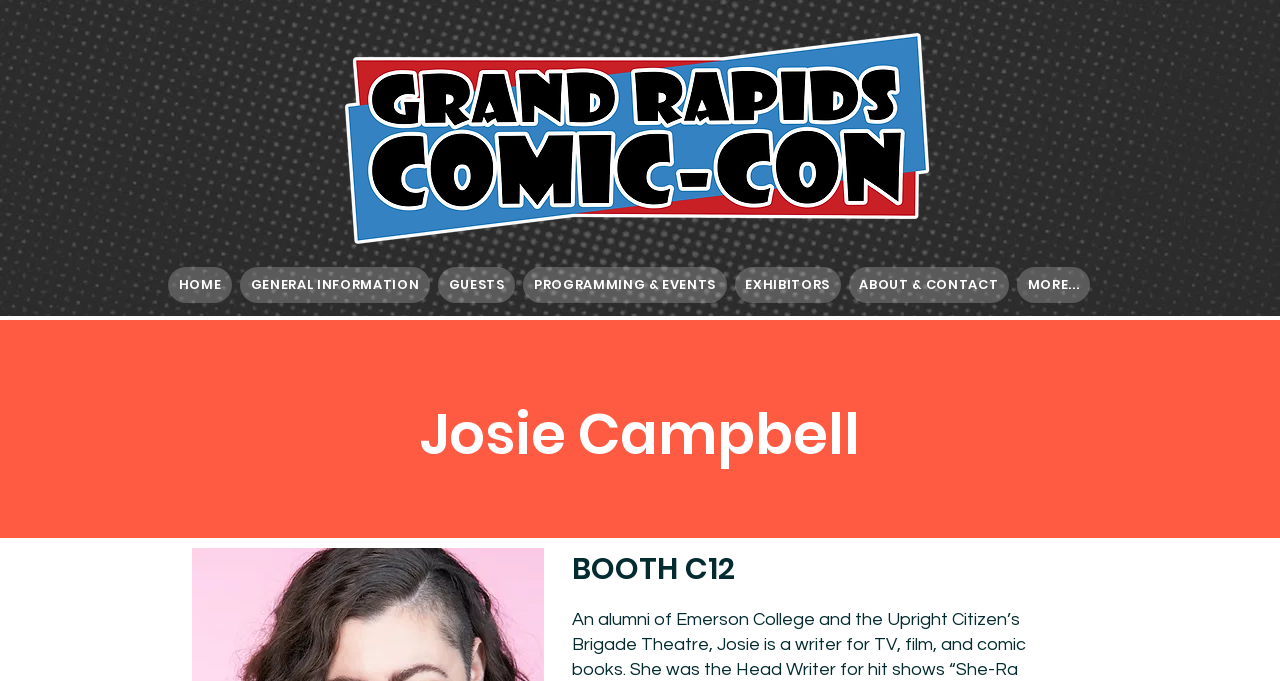What is the name of the person on this webpage?
Please give a detailed and elaborate explanation in response to the question.

The name 'Josie Campbell' is mentioned as the root element and also as a heading on the webpage, indicating that the webpage is about a person named Josie Campbell.